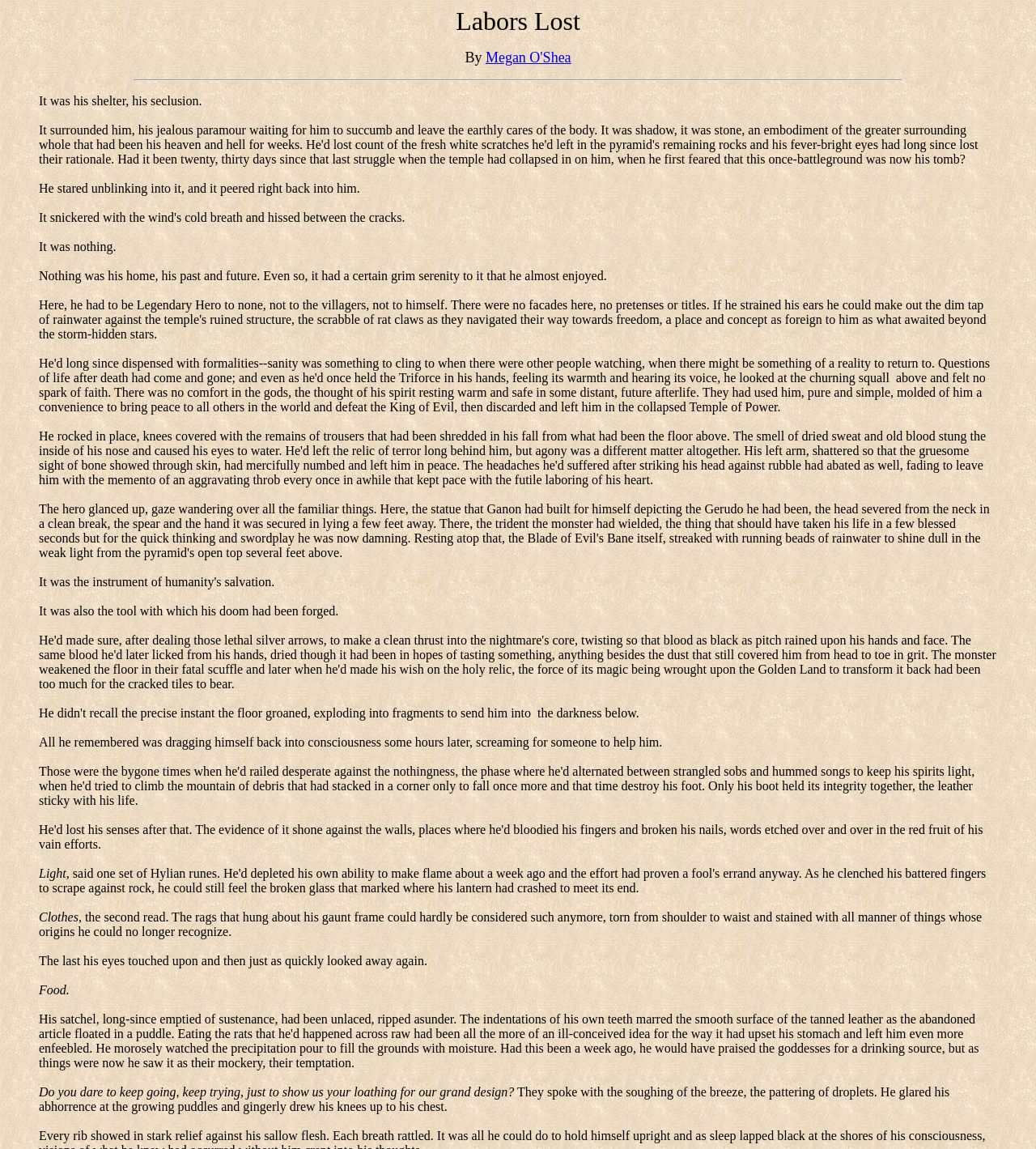What is the person's emotional state?
Answer the question with a thorough and detailed explanation.

The text describes the person as 'glaring his abhorrence at the growing puddles', indicating that they are feeling a strong sense of disgust or hatred.